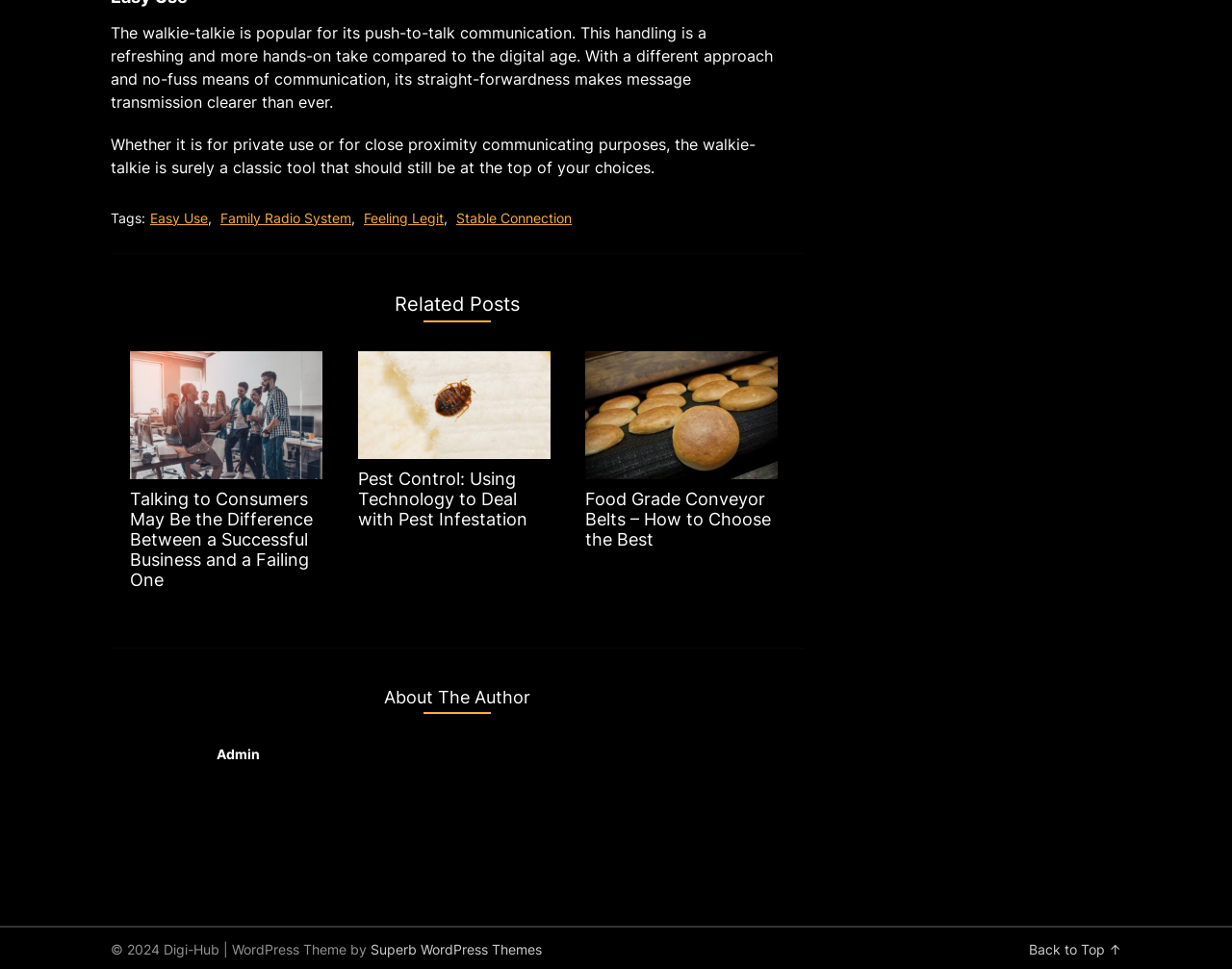Answer the following query with a single word or phrase:
What is the copyright year of the website?

2024